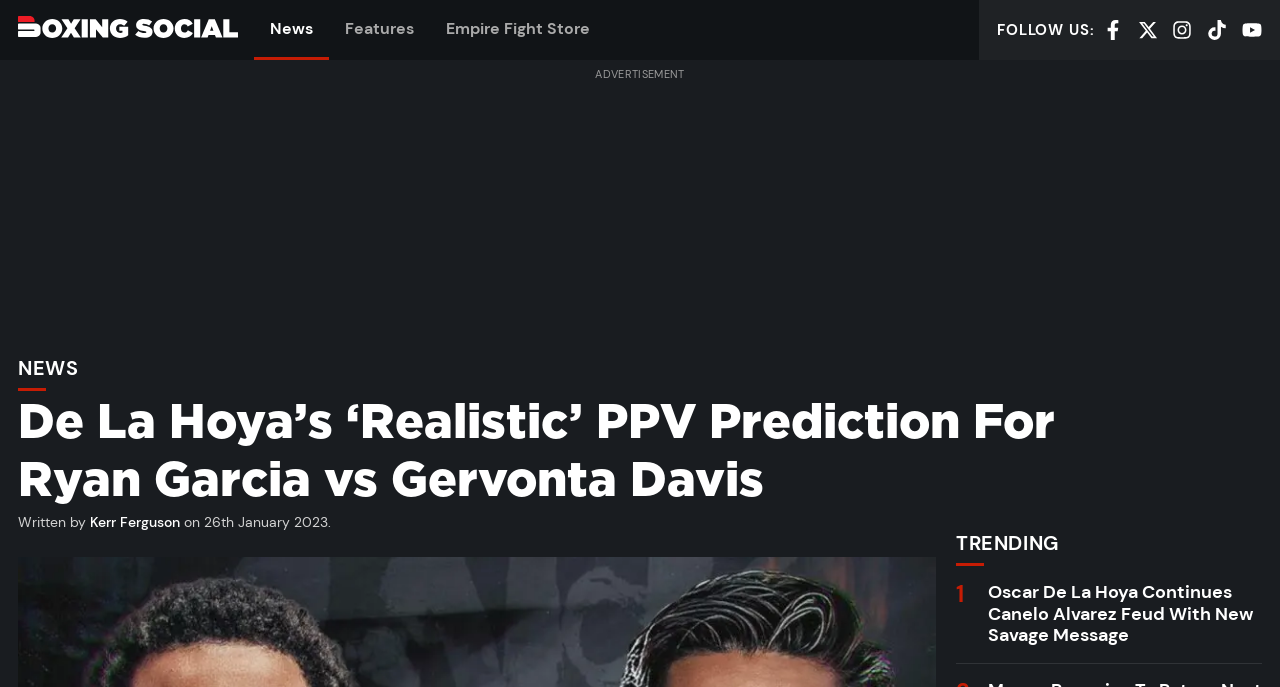Using floating point numbers between 0 and 1, provide the bounding box coordinates in the format (top-left x, top-left y, bottom-right x, bottom-right y). Locate the UI element described here: Features

[0.257, 0.0, 0.336, 0.087]